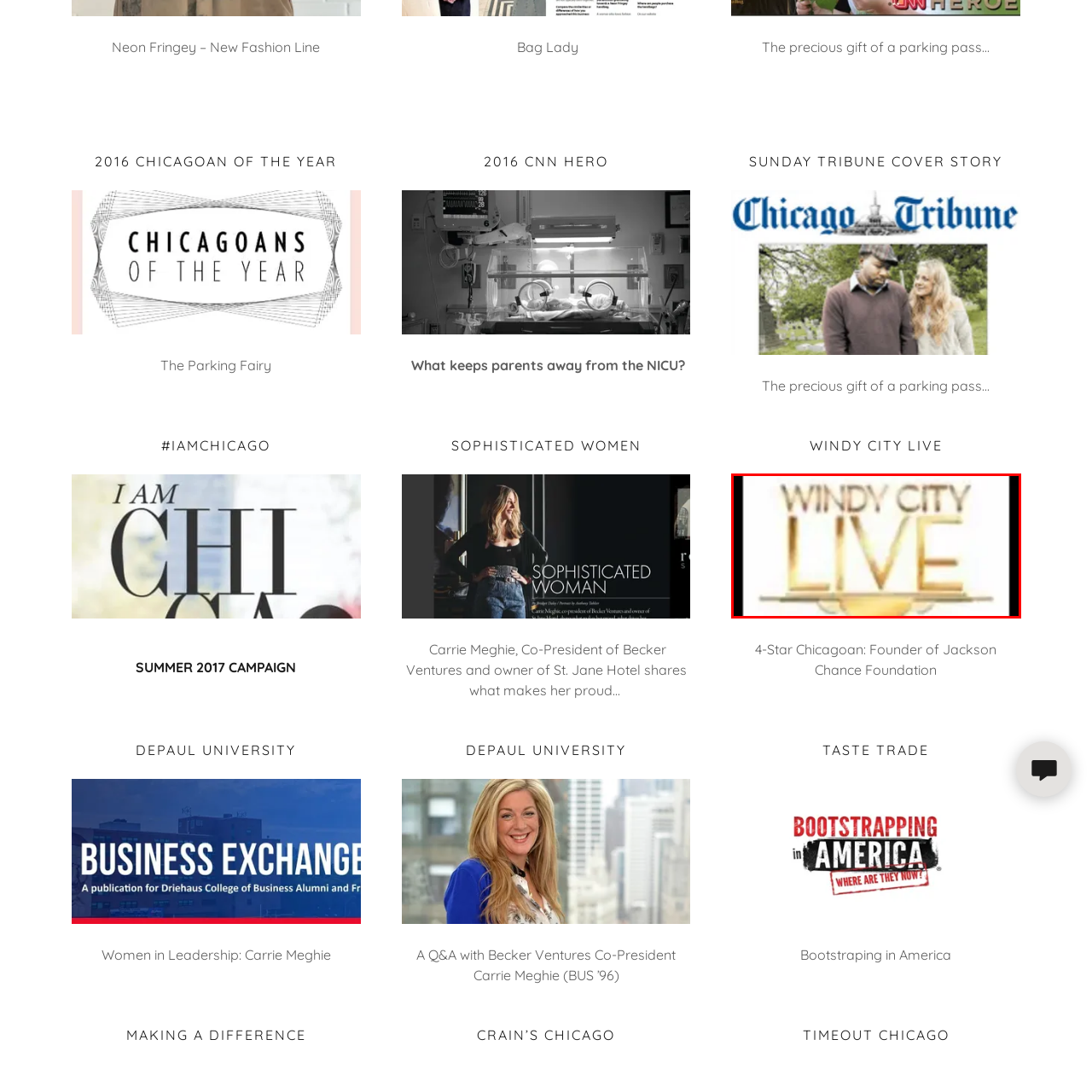Focus on the section encased in the red border, What is the main topic of discussion on the show? Give your response as a single word or phrase.

Local culture, lifestyle, and entertainment